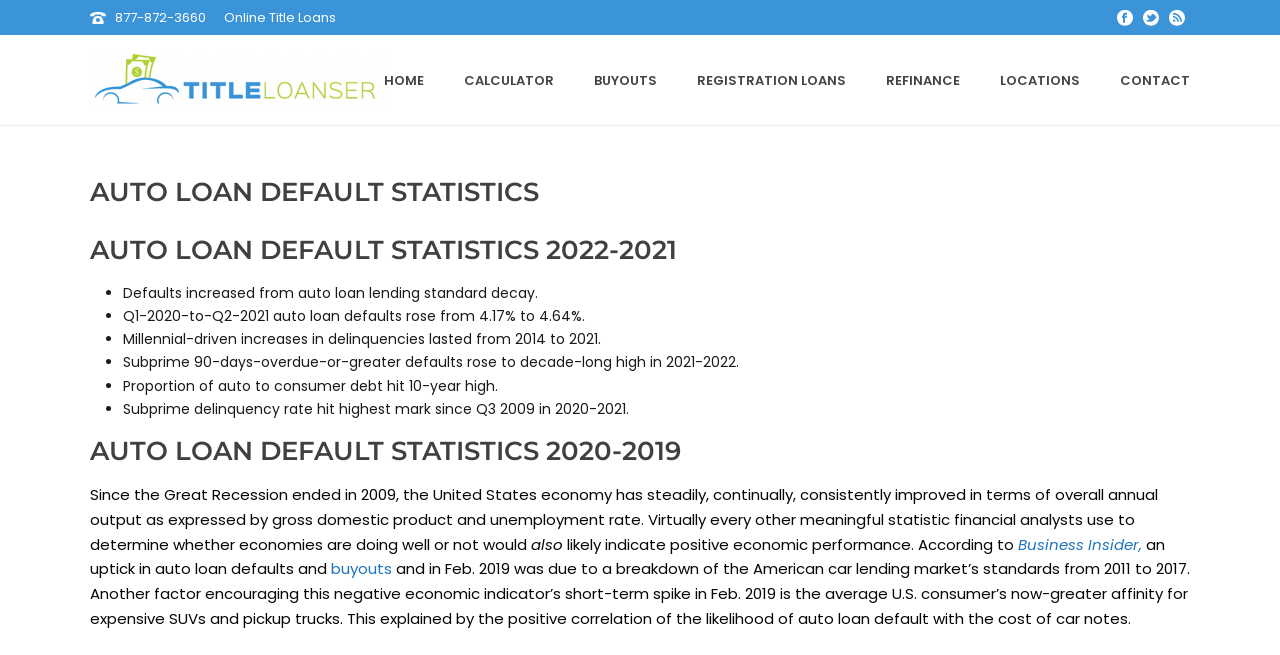Pinpoint the bounding box coordinates of the clickable element to carry out the following instruction: "Read the article about Business Insider."

[0.795, 0.815, 0.892, 0.847]